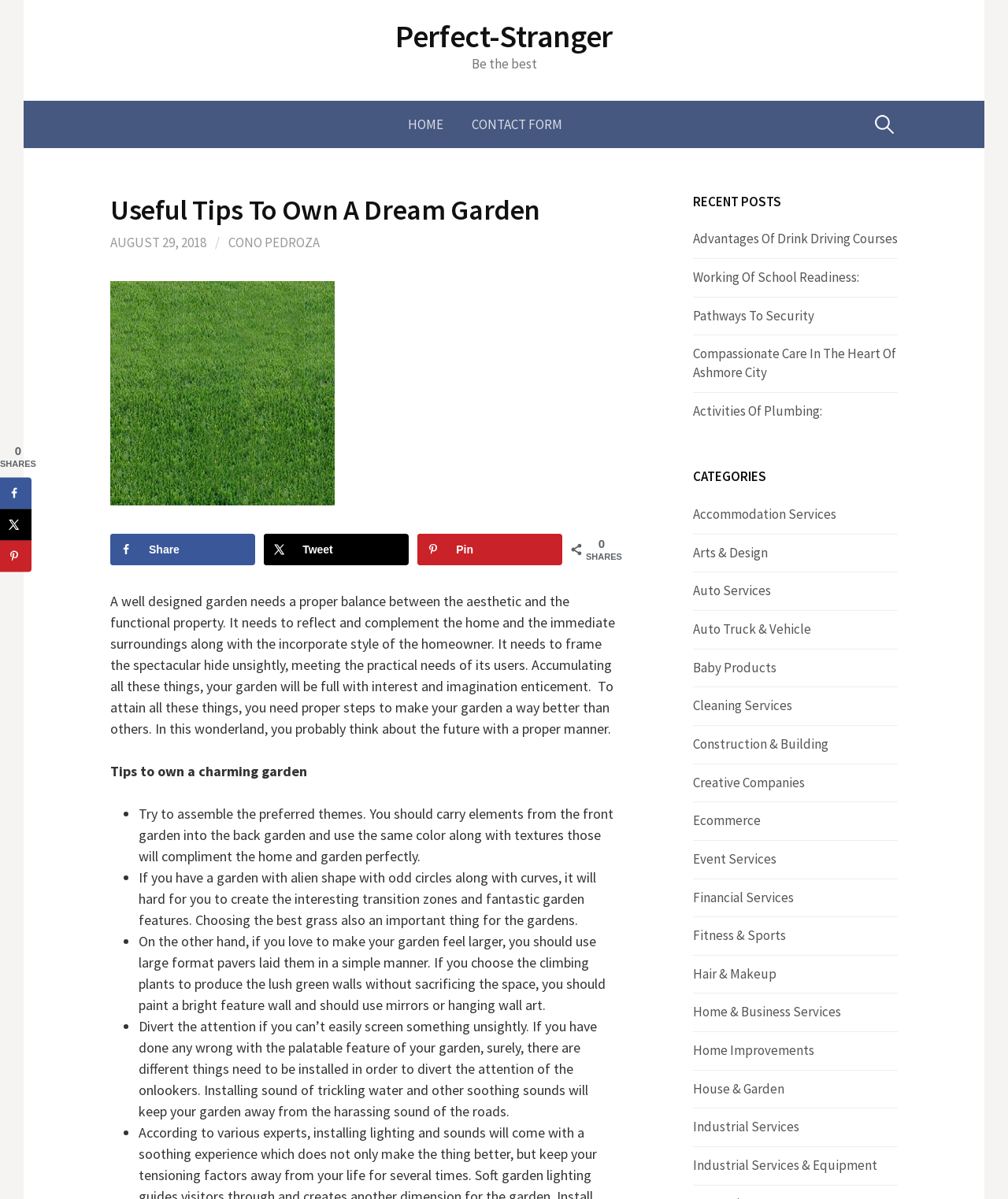Construct a comprehensive caption that outlines the webpage's structure and content.

This webpage is about a blog post titled "Useful Tips To Own A Dream Garden" on a website called "Perfect-Stranger". The top section of the page features a heading with the website's name, followed by a link to the homepage and a contact form. There is also a search bar with a placeholder text "Search for:".

Below the top section, there is a header area with the blog post title, the date "AUGUST 29, 2018", and the author's name "CONO PEDROZA". To the right of the header area, there is a social sharing section with buttons to share the post on Facebook, X, and Pinterest.

The main content of the blog post is divided into several sections. The first section describes the importance of balancing aesthetics and functionality in a garden. The second section is titled "Tips to own a charming garden" and provides a list of four tips, each marked with a bullet point. The tips include assembling preferred themes, creating interesting transition zones, using large format pavers, and diverting attention from unsightly features.

To the right of the main content, there is a sidebar with several sections. The first section is titled "RECENT POSTS" and lists five recent blog posts with links to each post. The second section is titled "CATEGORIES" and lists 20 categories with links to each category.

At the bottom of the page, there is a complementary social sharing sidebar with the same sharing buttons as the top section.